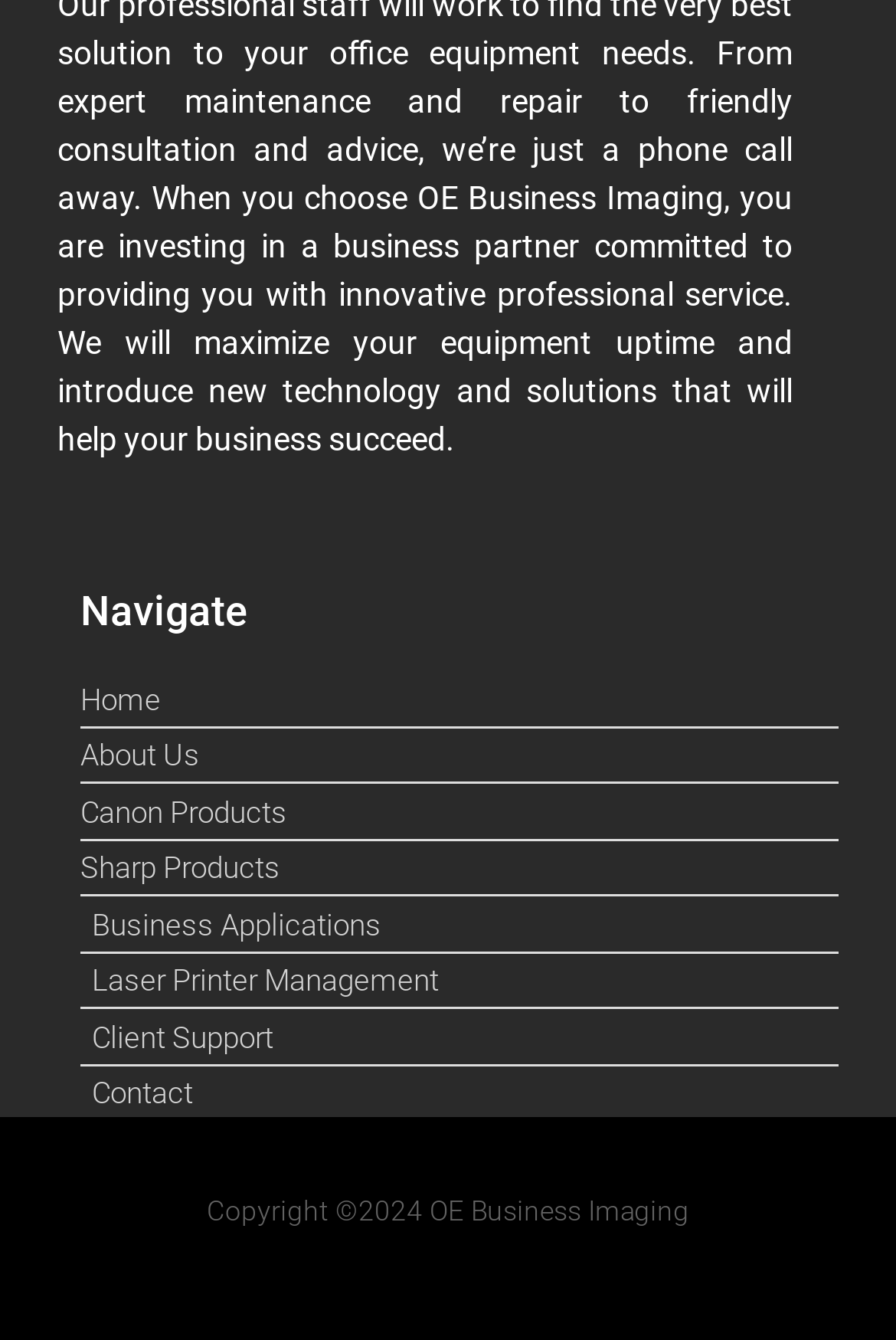Please locate the bounding box coordinates of the region I need to click to follow this instruction: "go to home page".

[0.09, 0.506, 0.936, 0.539]